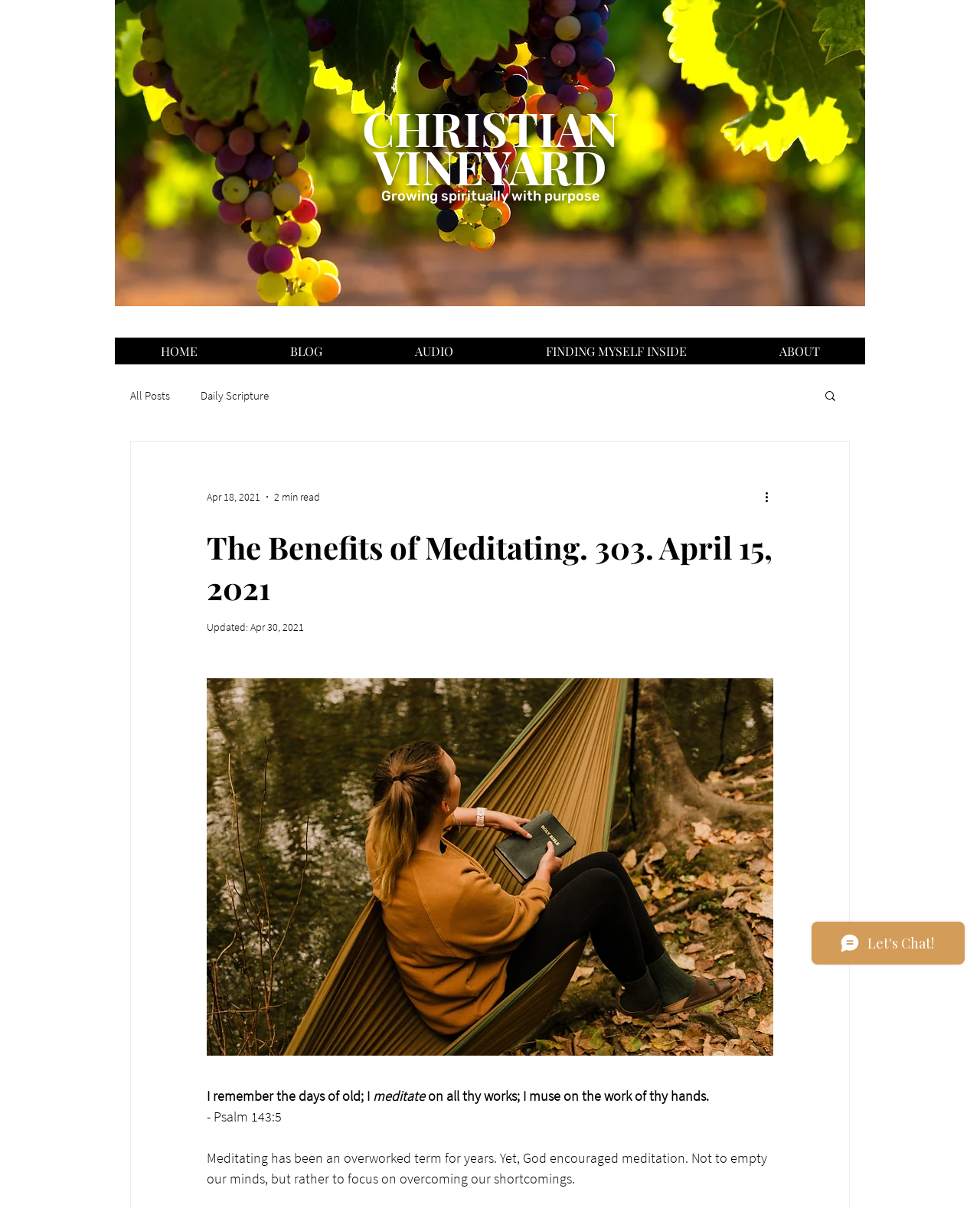What is the date of the latest article?
Please provide a single word or phrase in response based on the screenshot.

Apr 15, 2021